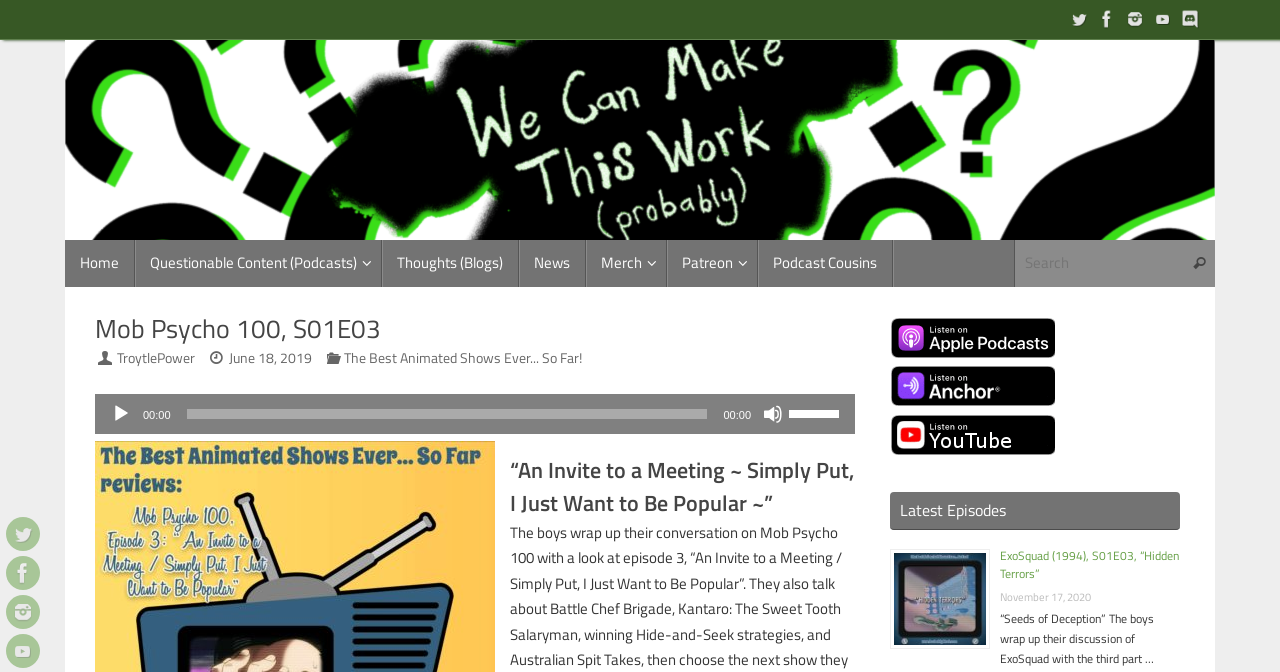Please determine and provide the text content of the webpage's heading.

Mob Psycho 100, S01E03